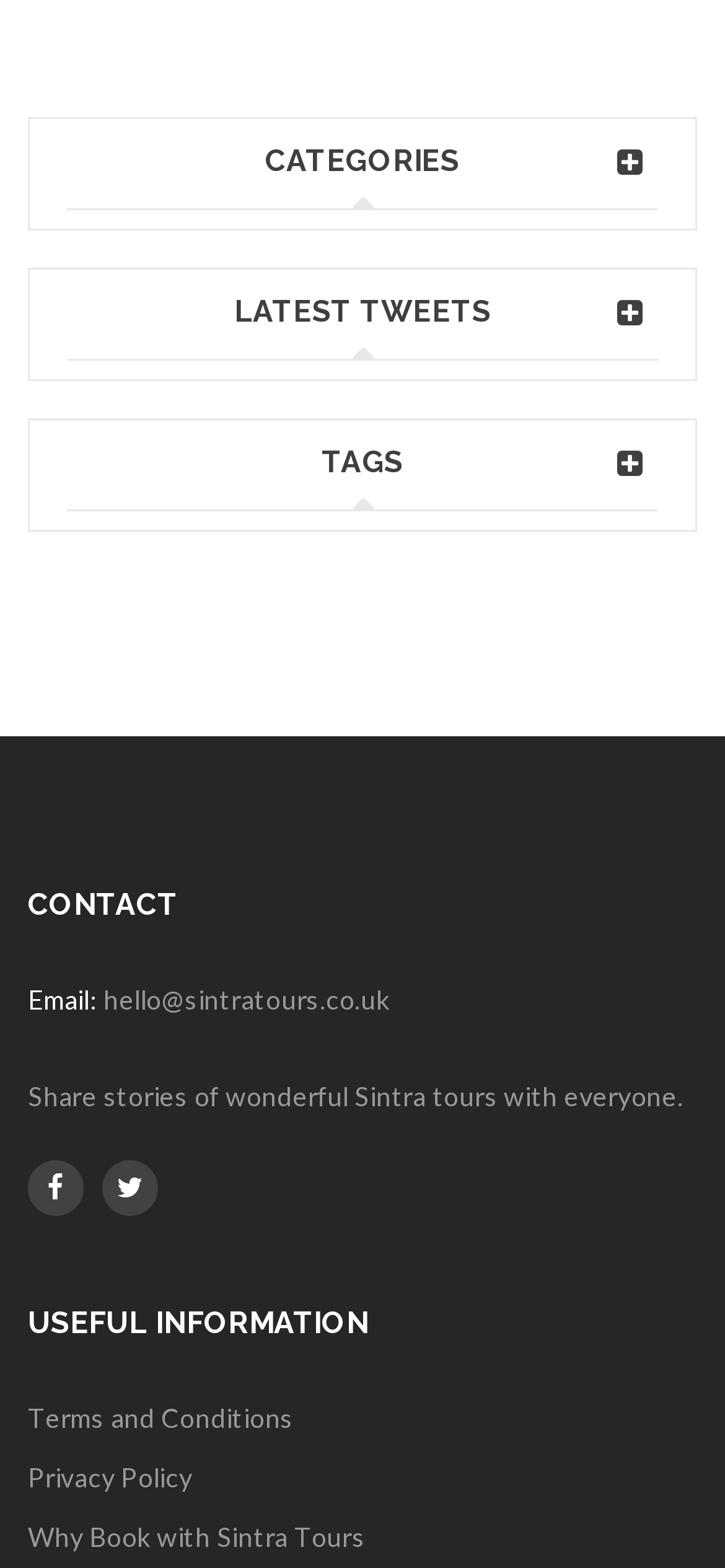Provide a brief response to the question below using a single word or phrase: 
What are the three useful information links provided?

Terms and Conditions, Privacy Policy, Why Book with Sintra Tours